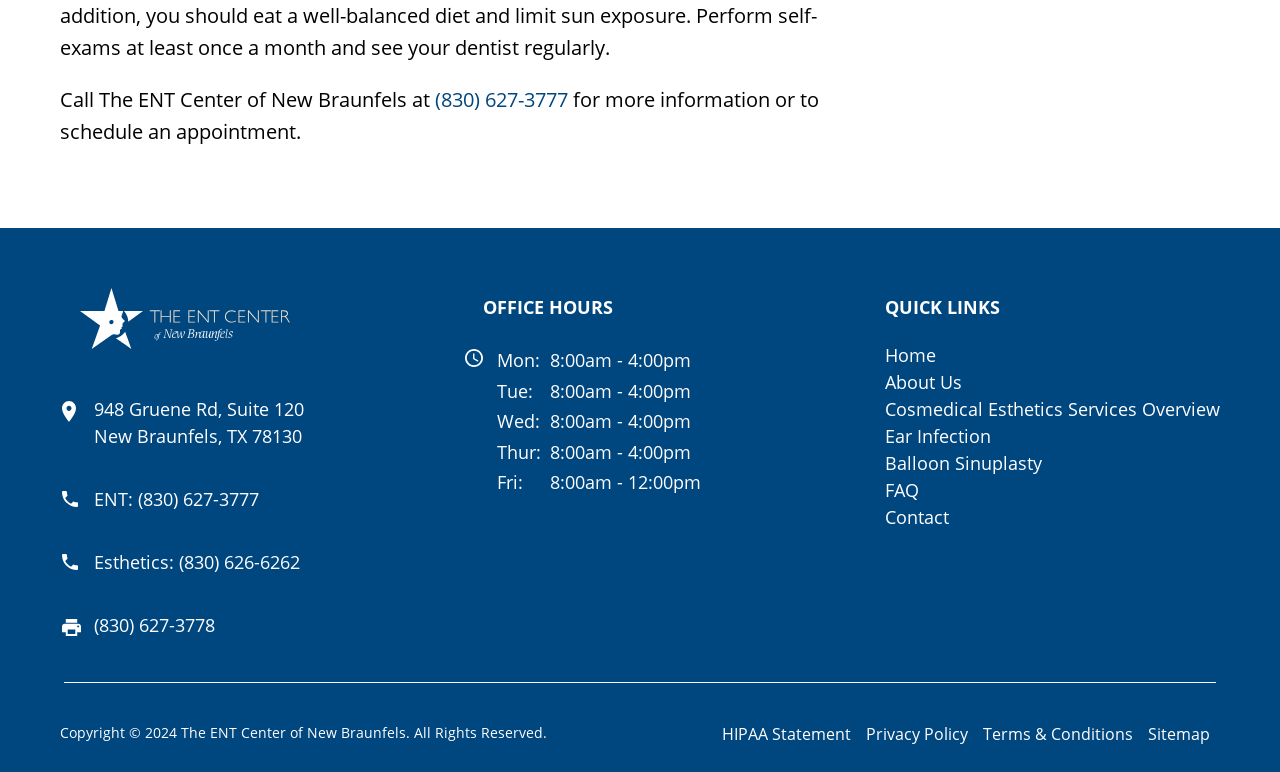What is the name of the esthetics service phone number?
Using the image as a reference, give a one-word or short phrase answer.

(830) 626-6262